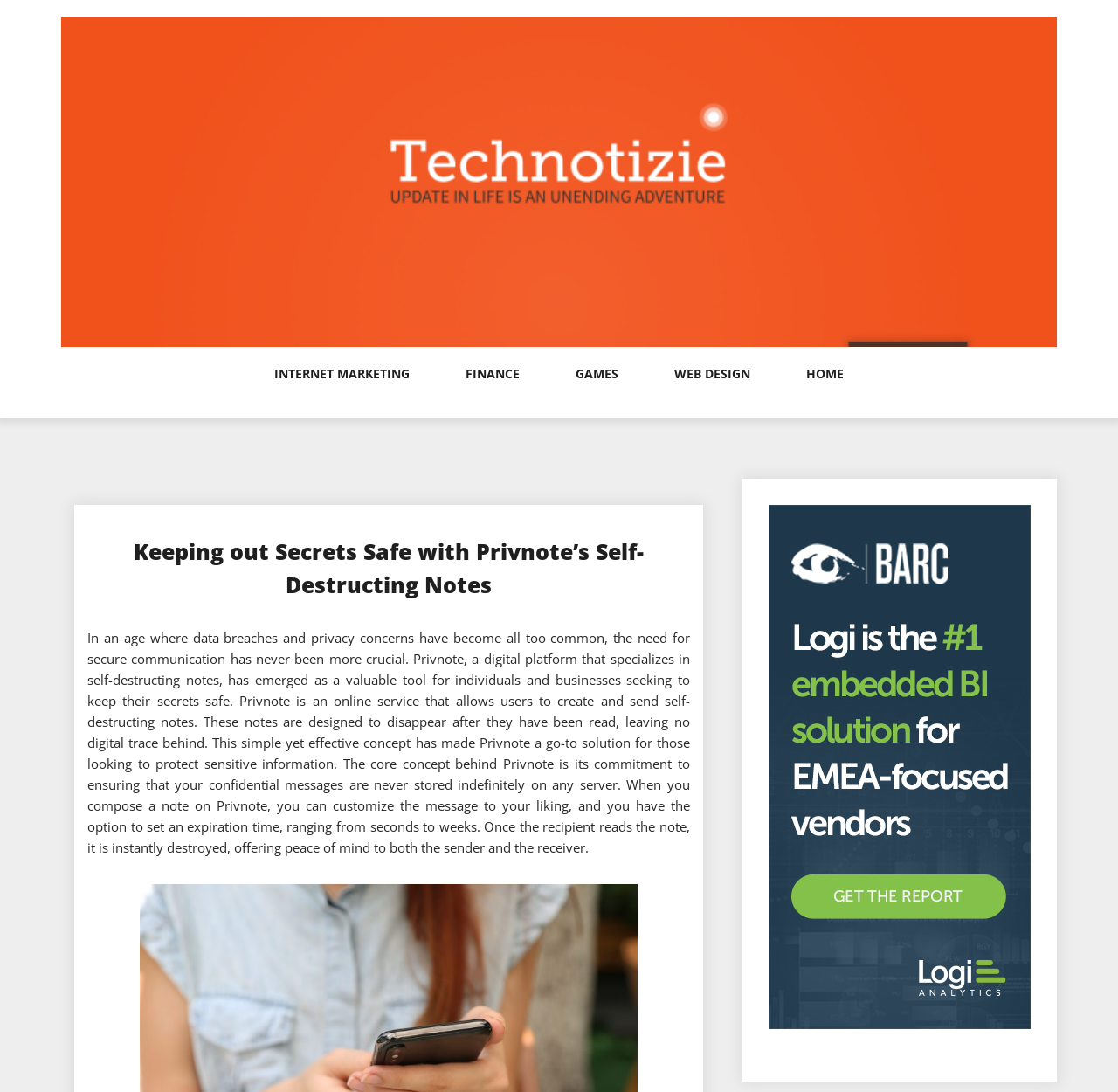Please answer the following question using a single word or phrase: 
What categories are available on the website?

INTERNET MARKETING, FINANCE, GAMES, WEB DESIGN, HOME